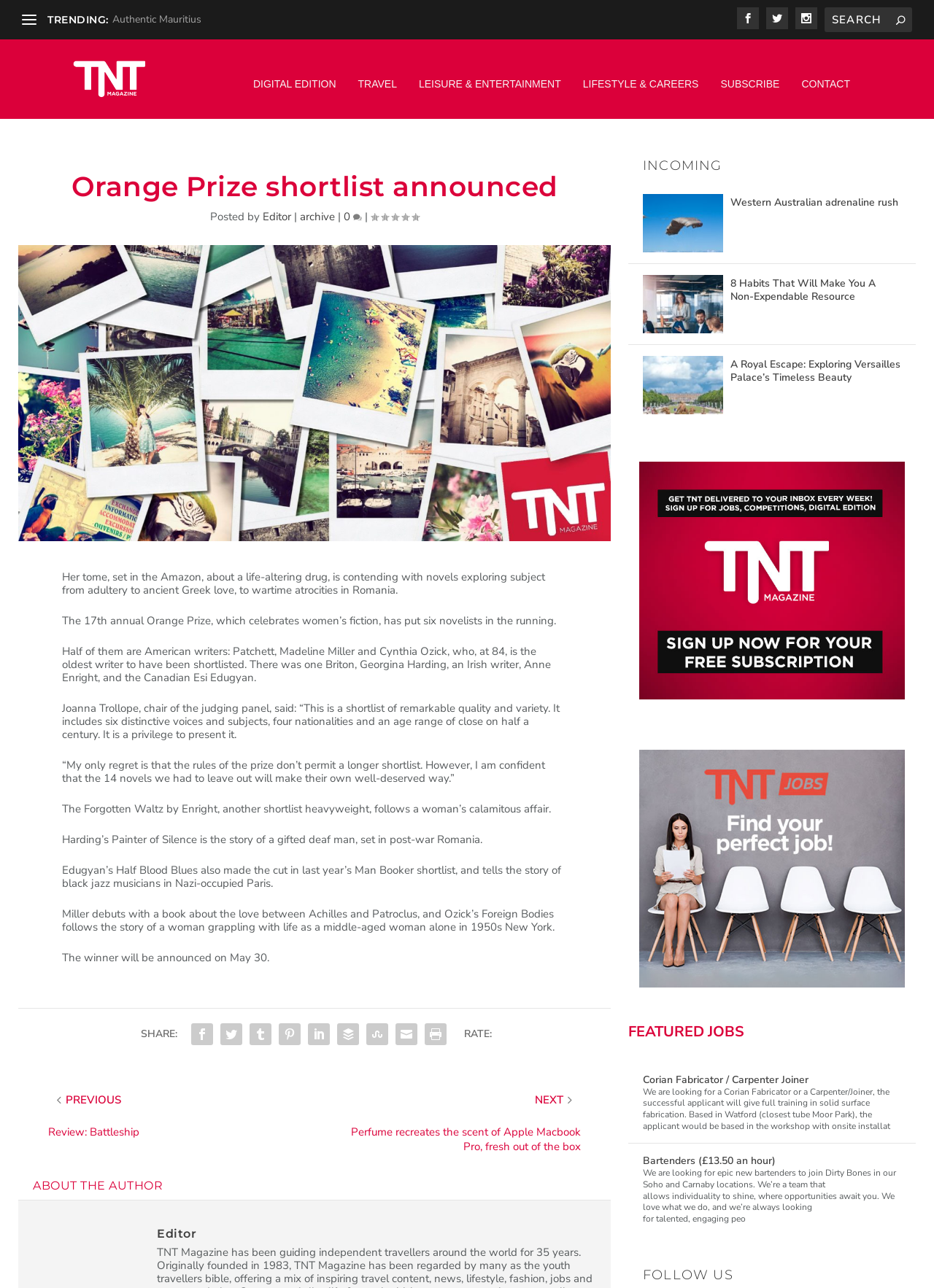Please indicate the bounding box coordinates for the clickable area to complete the following task: "Subscribe to the magazine". The coordinates should be specified as four float numbers between 0 and 1, i.e., [left, top, right, bottom].

[0.771, 0.041, 0.835, 0.084]